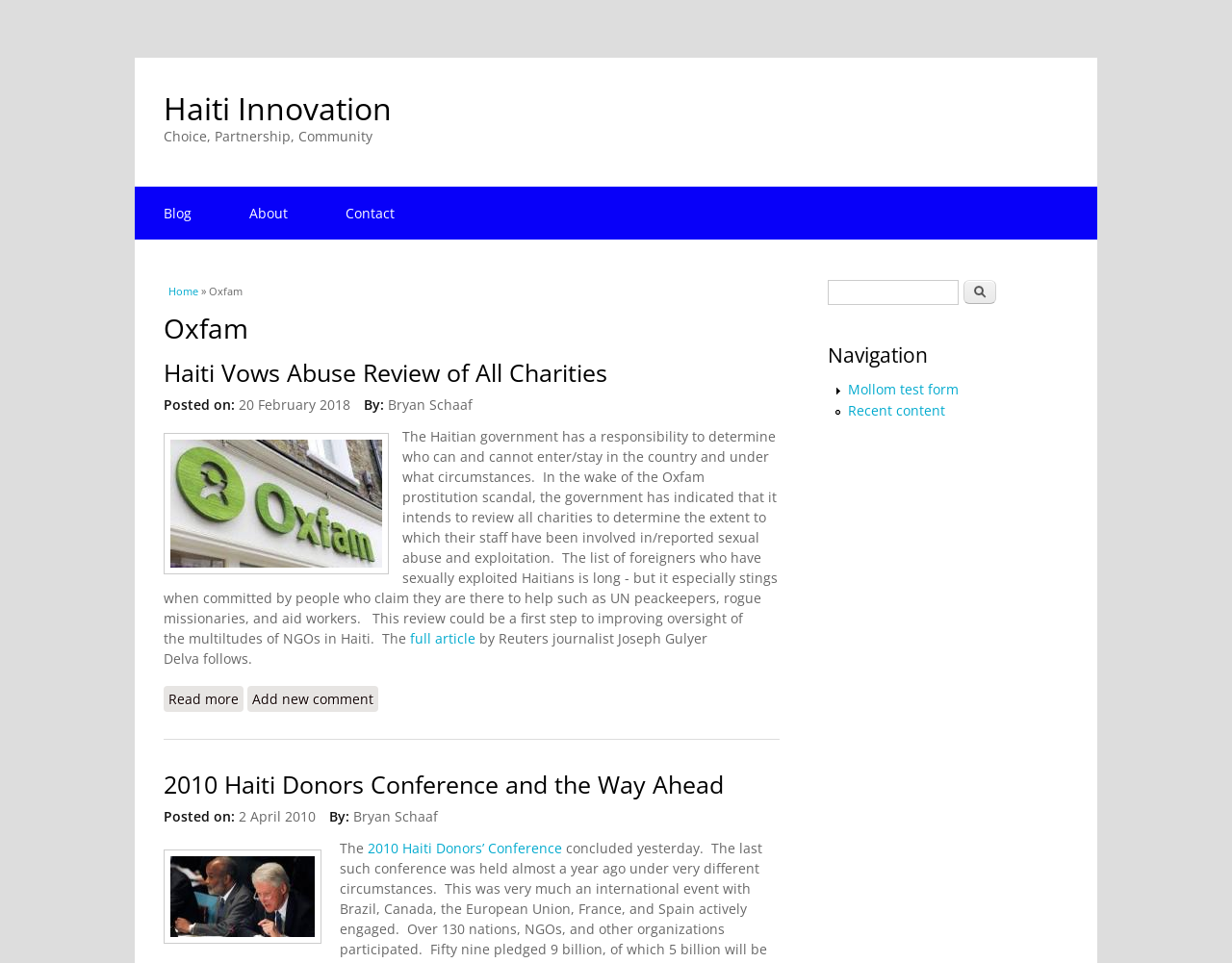Explain the webpage in detail, including its primary components.

The webpage is about Oxfam's Haiti Innovation, with a focus on news articles and blog posts. At the top, there is a heading "Haiti Innovation" with a link to the same title. Below it, there is a static text "Choice, Partnership, Community". 

To the top-left, there are three links: "Blog", "About", and "Contact". Below these links, there is a heading "You are here" with a link to "Home" and a static text "» Oxfam". 

Further down, there is a main article section with multiple news articles. The first article is titled "Haiti Vows Abuse Review of All Charities" with a link to the full article. The article discusses the Haitian government's plan to review all charities to determine the extent of sexual abuse and exploitation by their staff. 

Below the article, there is a footer section with links to "Read more about Haiti Vows Abuse Review of All Charities" and "Add new comment". 

The next section is another article titled "2010 Haiti Donors Conference and the Way Ahead" with a link to the full article. This article discusses the 2010 Haiti Donors Conference and its implications. 

To the right of the main article section, there is a complementary section with a search form, a navigation section, and a list of links including "Mollom test form" and "Recent content".